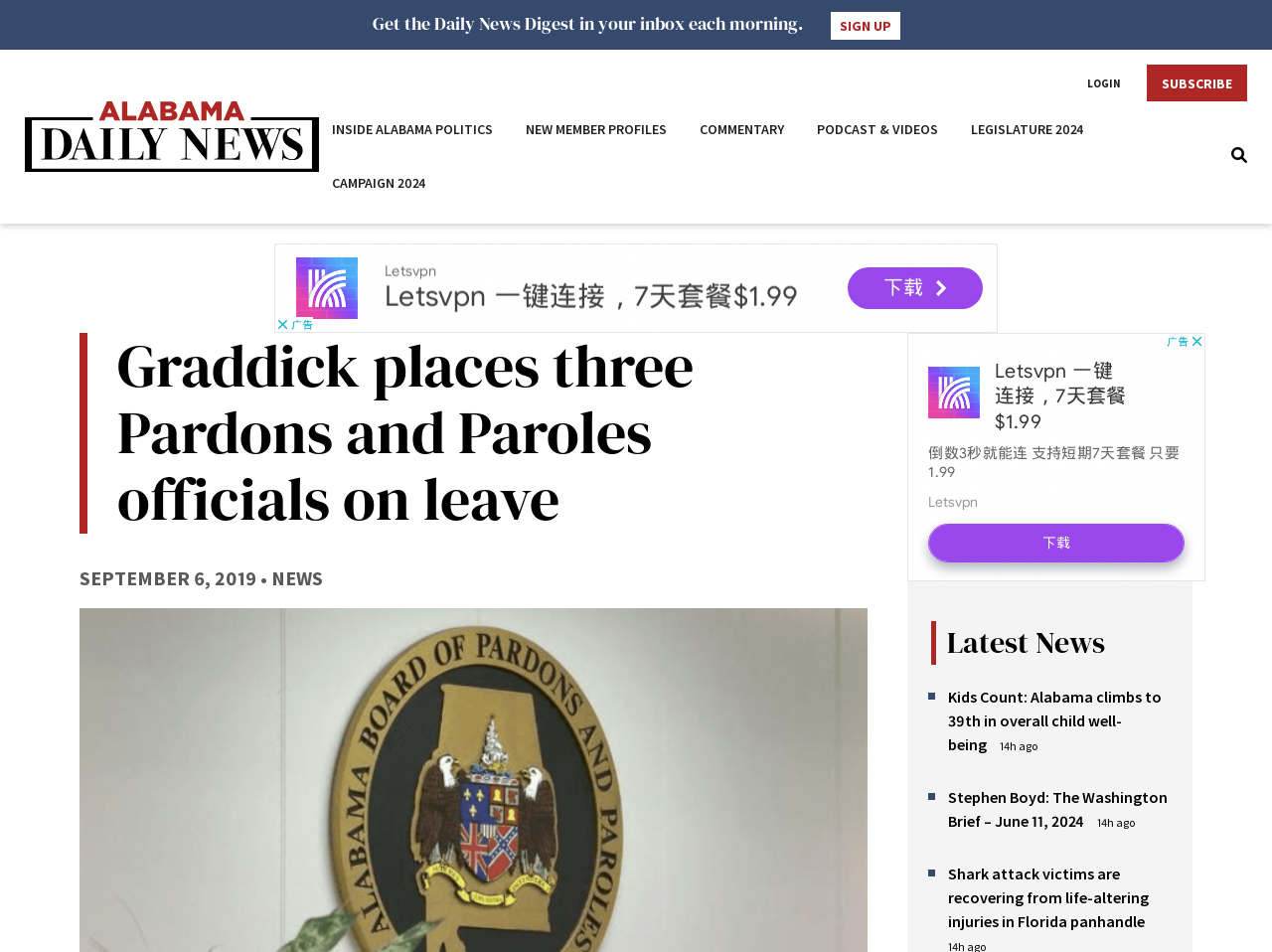Identify the text that serves as the heading for the webpage and generate it.

Graddick places three Pardons and Paroles officials on leave